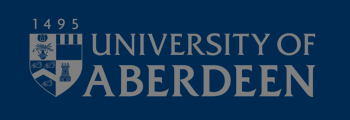Please give a succinct answer to the question in one word or phrase:
What is the background color of the logo?

deep blue